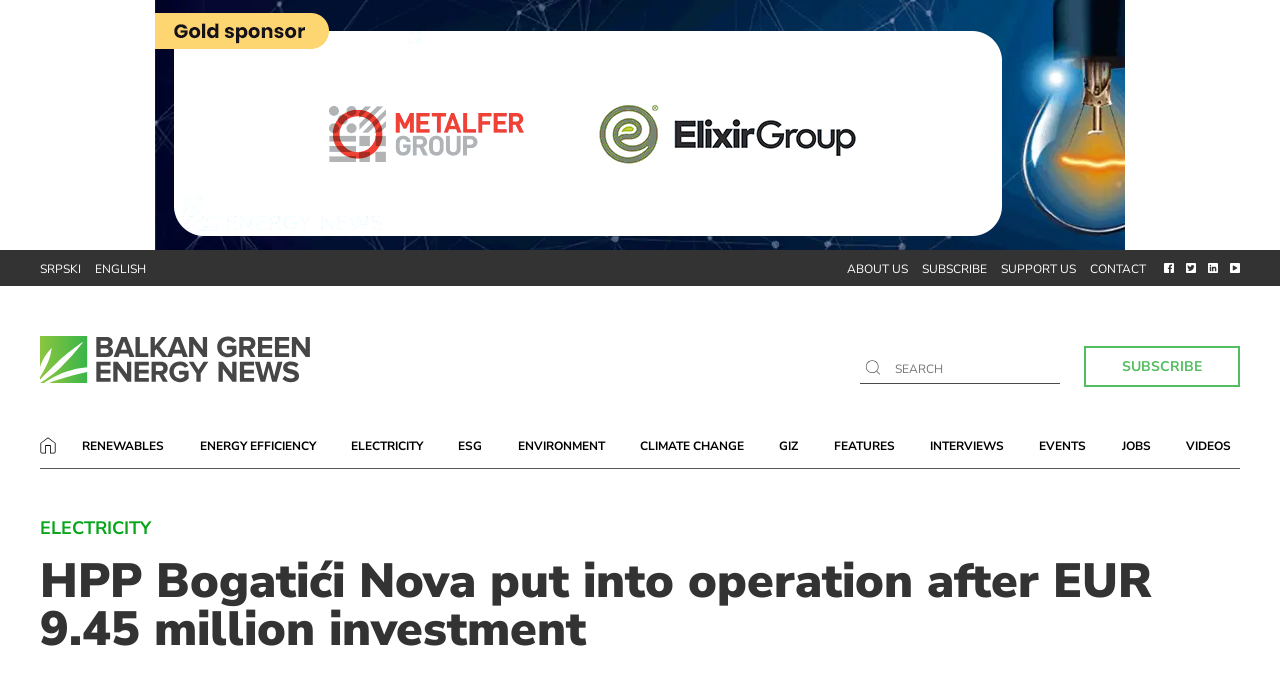Explain the webpage's design and content in an elaborate manner.

The webpage appears to be a news article or press release about the operation of a hydropower plant called HPP Bogatići Nova. At the top of the page, there is a banner with a GIF image and a link labeled "BEF2024-970x250-Sponsors-ENG-GIF". Below this, there are several links for language selection, including "SRPSKI" and "ENGLISH", as well as links to other sections of the website, such as "ABOUT US", "SUBSCRIBE", "SUPPORT US", and "CONTACT".

On the right side of the page, there are five small images, each with a corresponding link. Below these images, there is a search bar with a label "SEARCH" and a button labeled "SUBSCRIBE".

The main content of the page is a news article with a heading "HPP Bogatići Nova put into operation after EUR 9.45 million investment". The article is divided into sections, with links to related topics such as "RENEWABLES", "ENERGY EFFICIENCY", "ELECTRICITY", and others. There is also a static text element with the label "ELECTRICITY" near the bottom of the page.

At the very bottom of the page, there are more links to other sections of the website, including "HOME", "FEATURES", "INTERVIEWS", "EVENTS", "JOBS", and "VIDEOS".